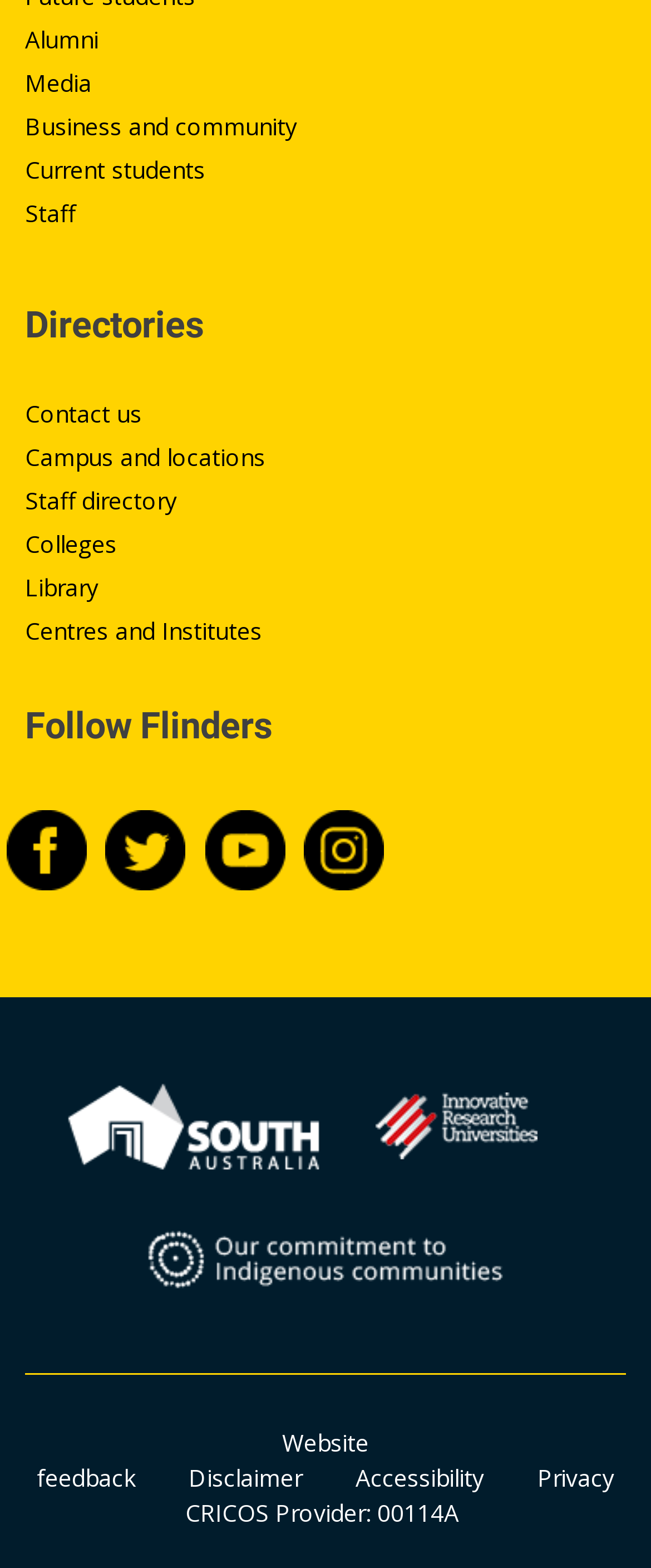Determine the bounding box coordinates of the section I need to click to execute the following instruction: "View Staff directory". Provide the coordinates as four float numbers between 0 and 1, i.e., [left, top, right, bottom].

[0.038, 0.309, 0.272, 0.329]